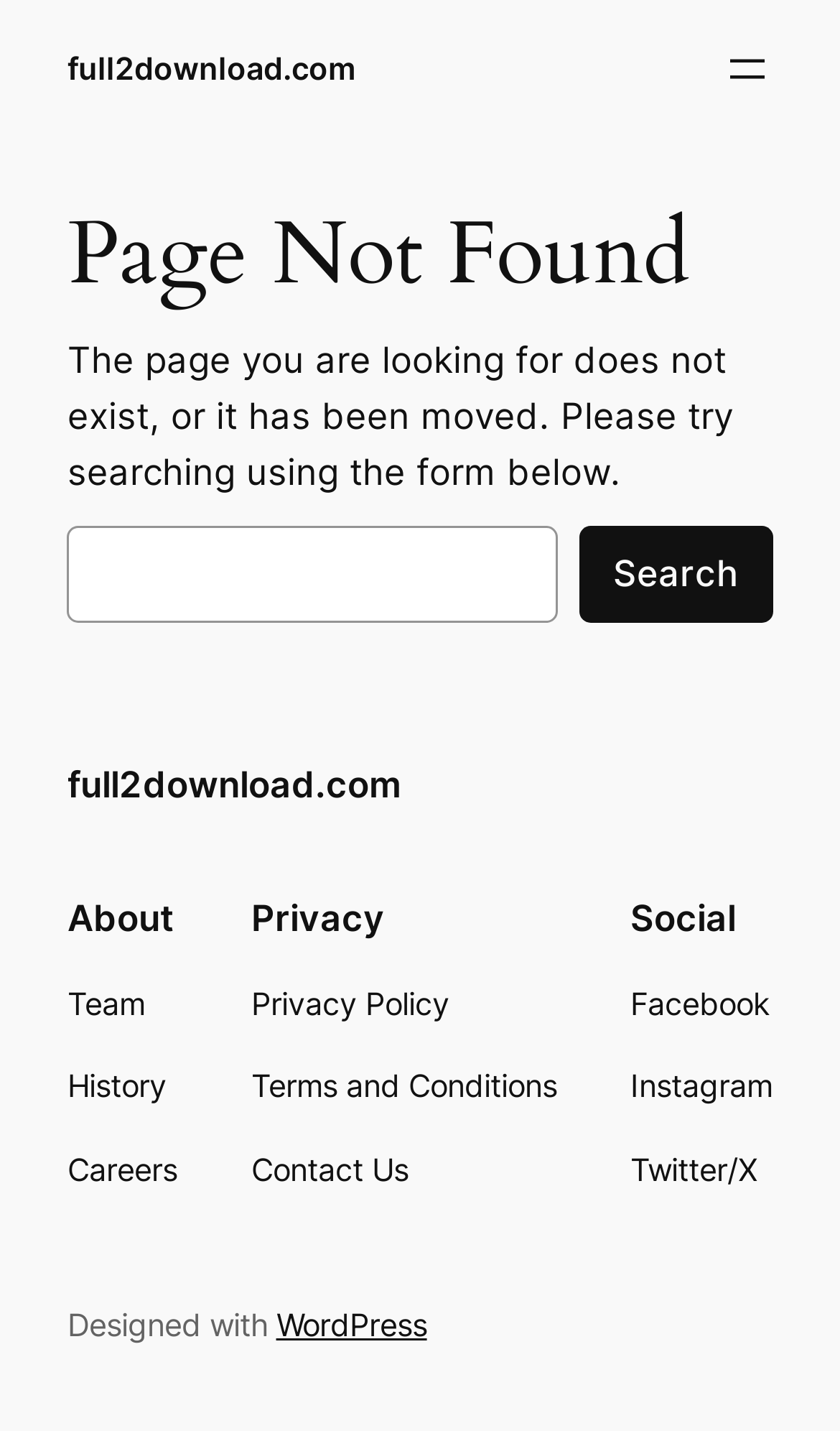What is the purpose of the search box?
Please provide a comprehensive answer to the question based on the webpage screenshot.

The search box is located in the main section of the webpage, and it has a label 'Search' and a button 'Search'. This suggests that the purpose of the search box is to allow users to search for something on the website.